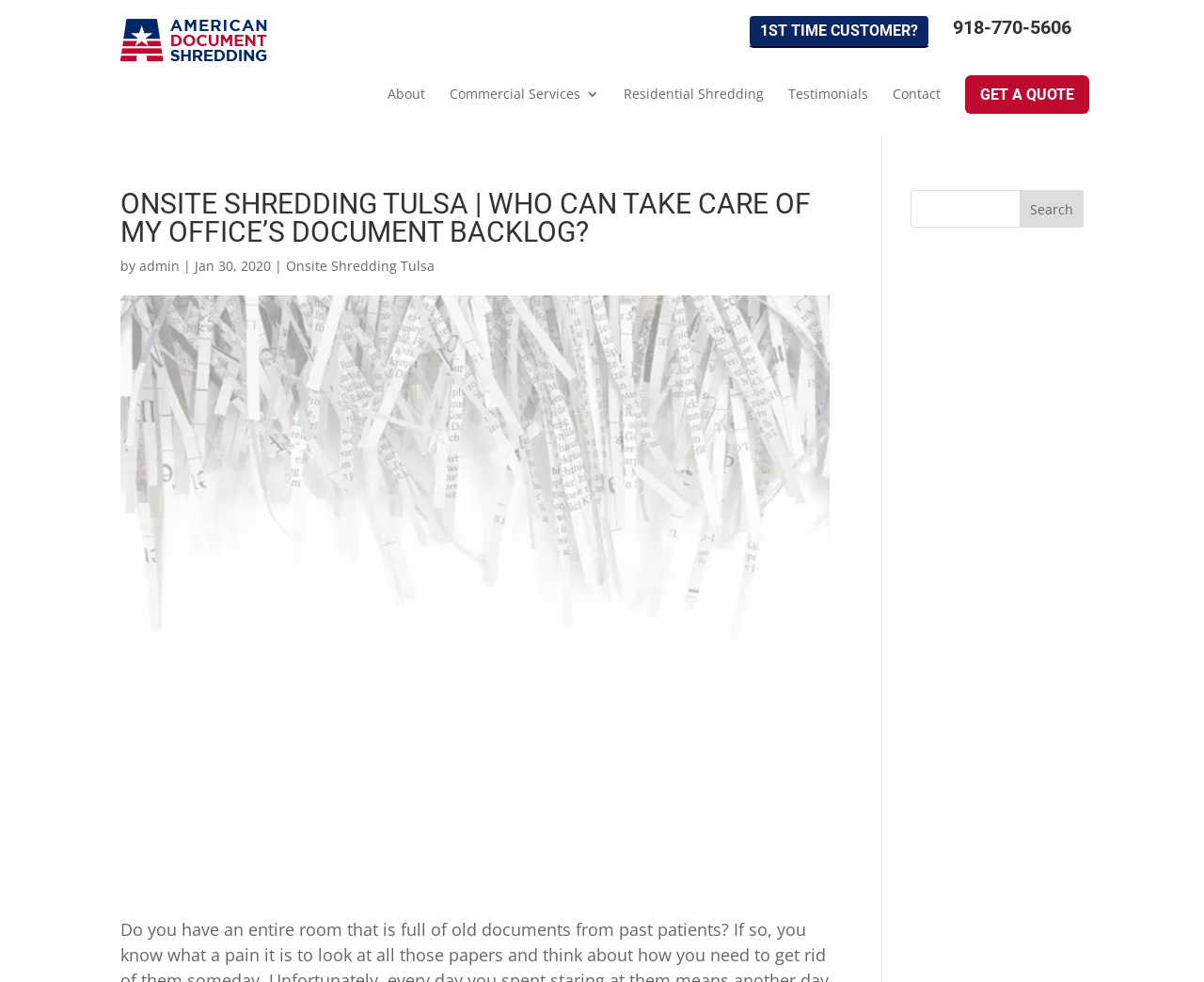Who wrote the article?
Provide a fully detailed and comprehensive answer to the question.

I found the author of the article by looking at the link with the text 'admin' which is accompanied by the date 'Jan 30, 2020' and the text 'by', indicating that it is the author of the article.